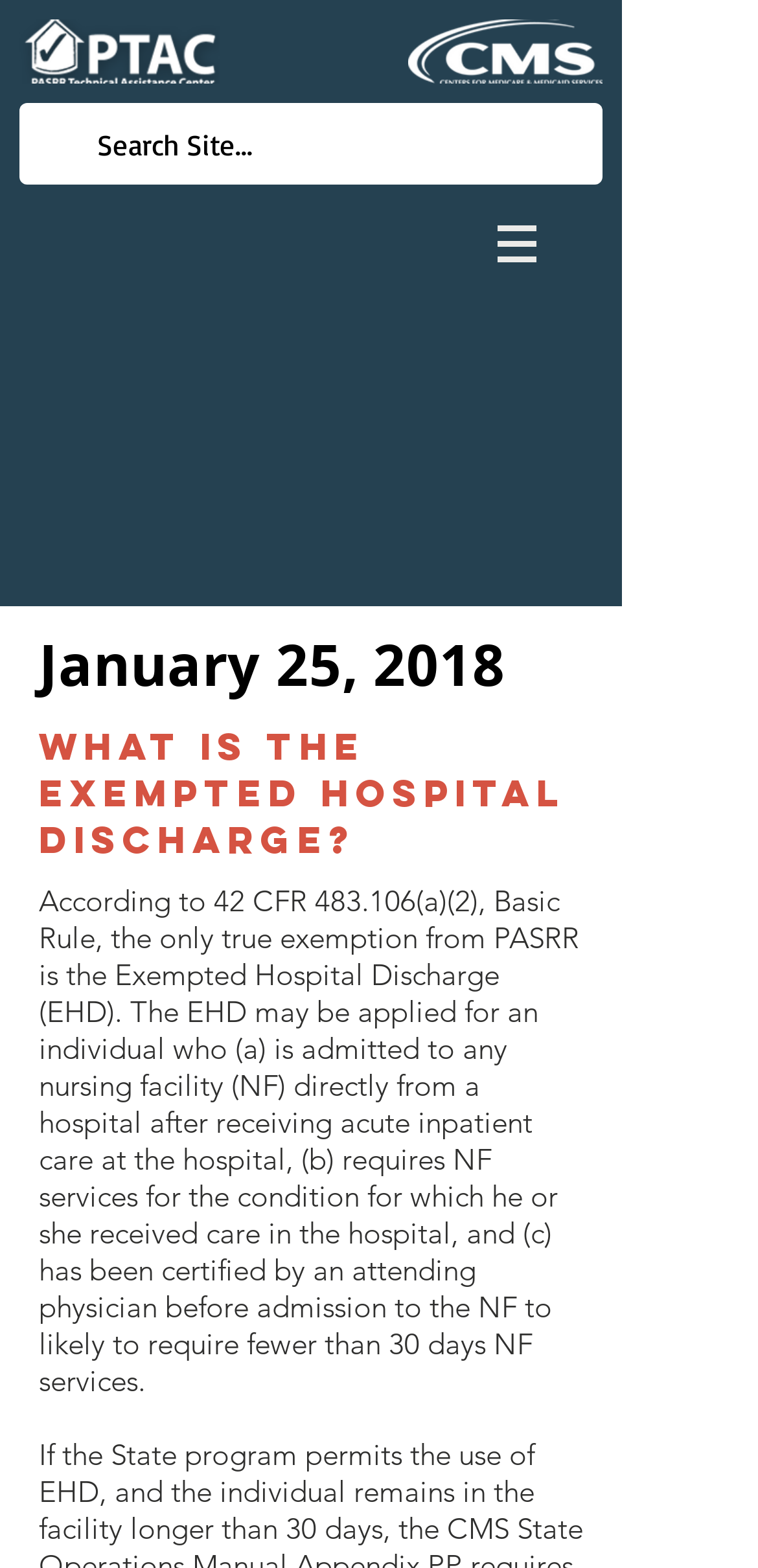What is the maximum number of days of NF services required for EHD?
Look at the screenshot and give a one-word or phrase answer.

30